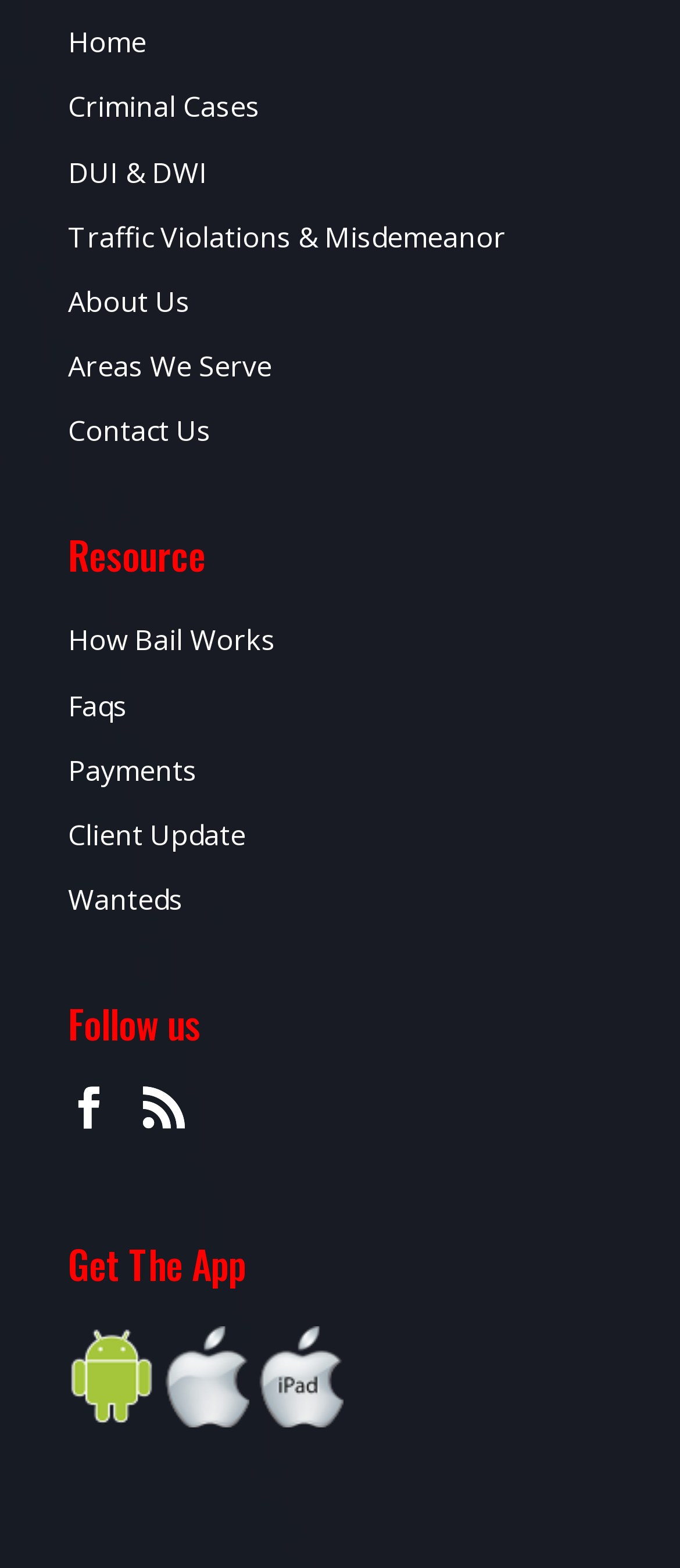Bounding box coordinates are to be given in the format (top-left x, top-left y, bottom-right x, bottom-right y). All values must be floating point numbers between 0 and 1. Provide the bounding box coordinate for the UI element described as: alt="Apple iPad Logo"

[0.377, 0.846, 0.505, 0.91]